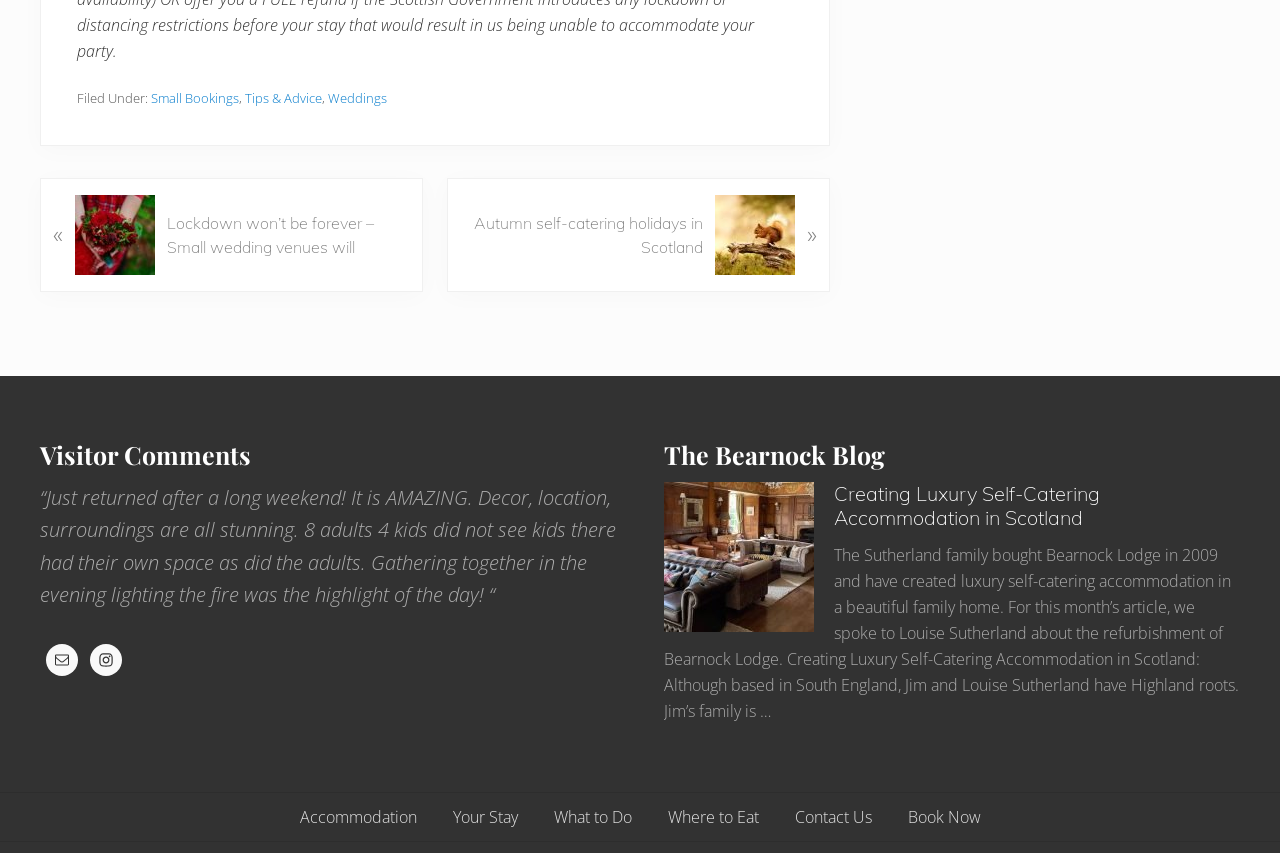Please determine the bounding box coordinates of the element's region to click in order to carry out the following instruction: "Read 'Visitor Comments'". The coordinates should be four float numbers between 0 and 1, i.e., [left, top, right, bottom].

[0.031, 0.567, 0.481, 0.713]